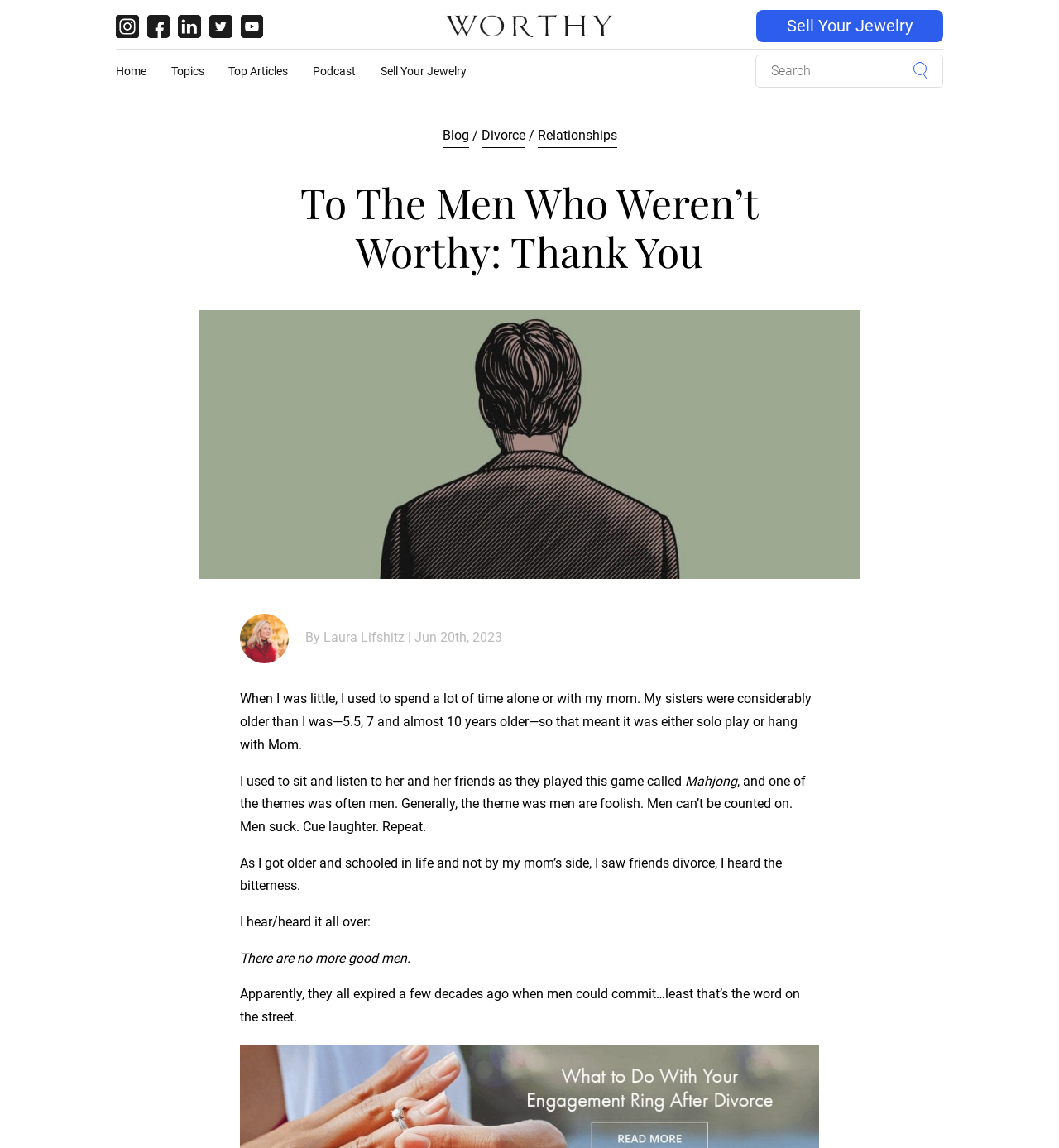What is the tone of the article?
Answer with a single word or short phrase according to what you see in the image.

Reflective